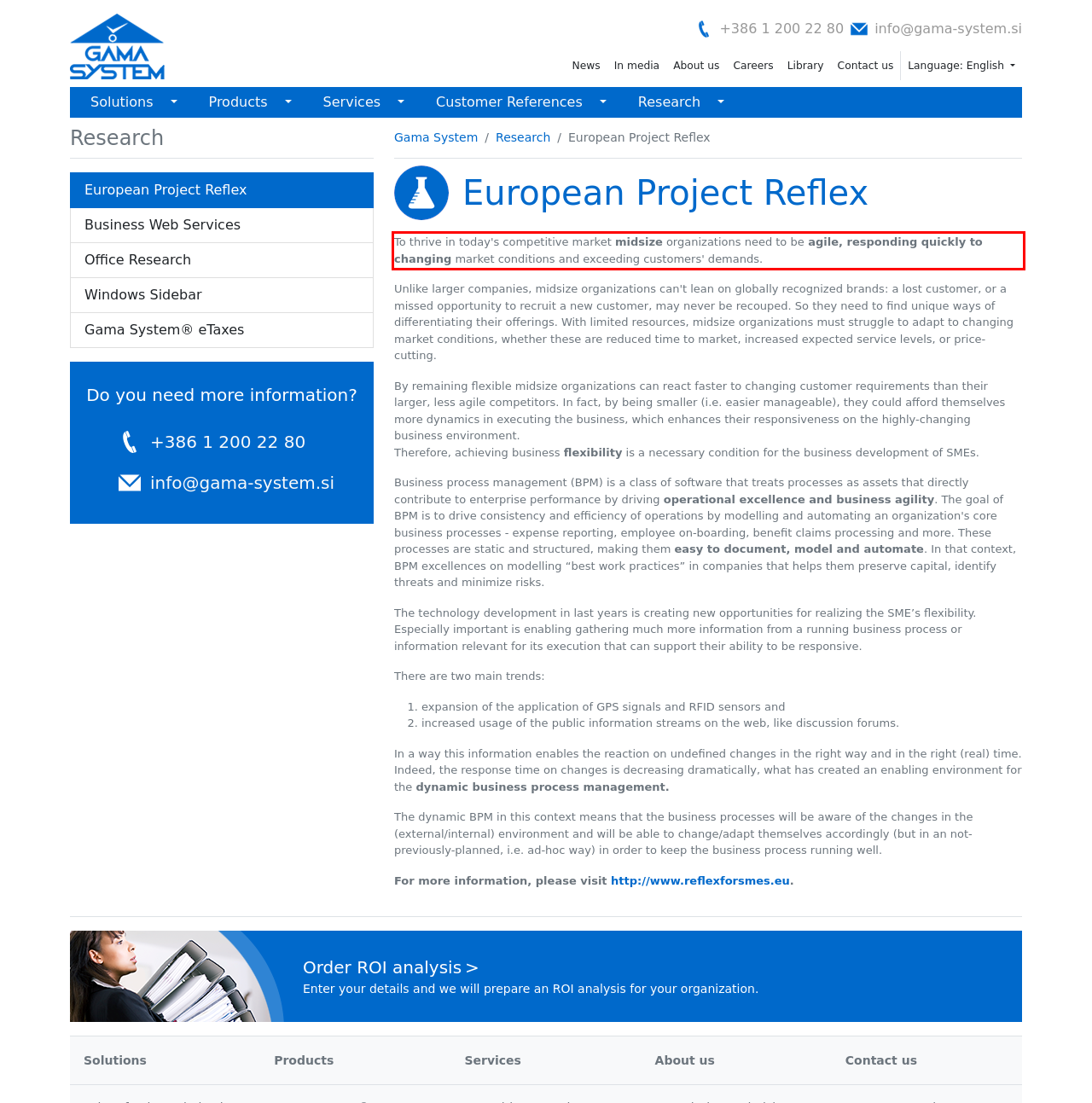You have a screenshot of a webpage with a UI element highlighted by a red bounding box. Use OCR to obtain the text within this highlighted area.

To thrive in today's competitive market midsize organizations need to be agile, responding quickly to changing market conditions and exceeding customers' demands.